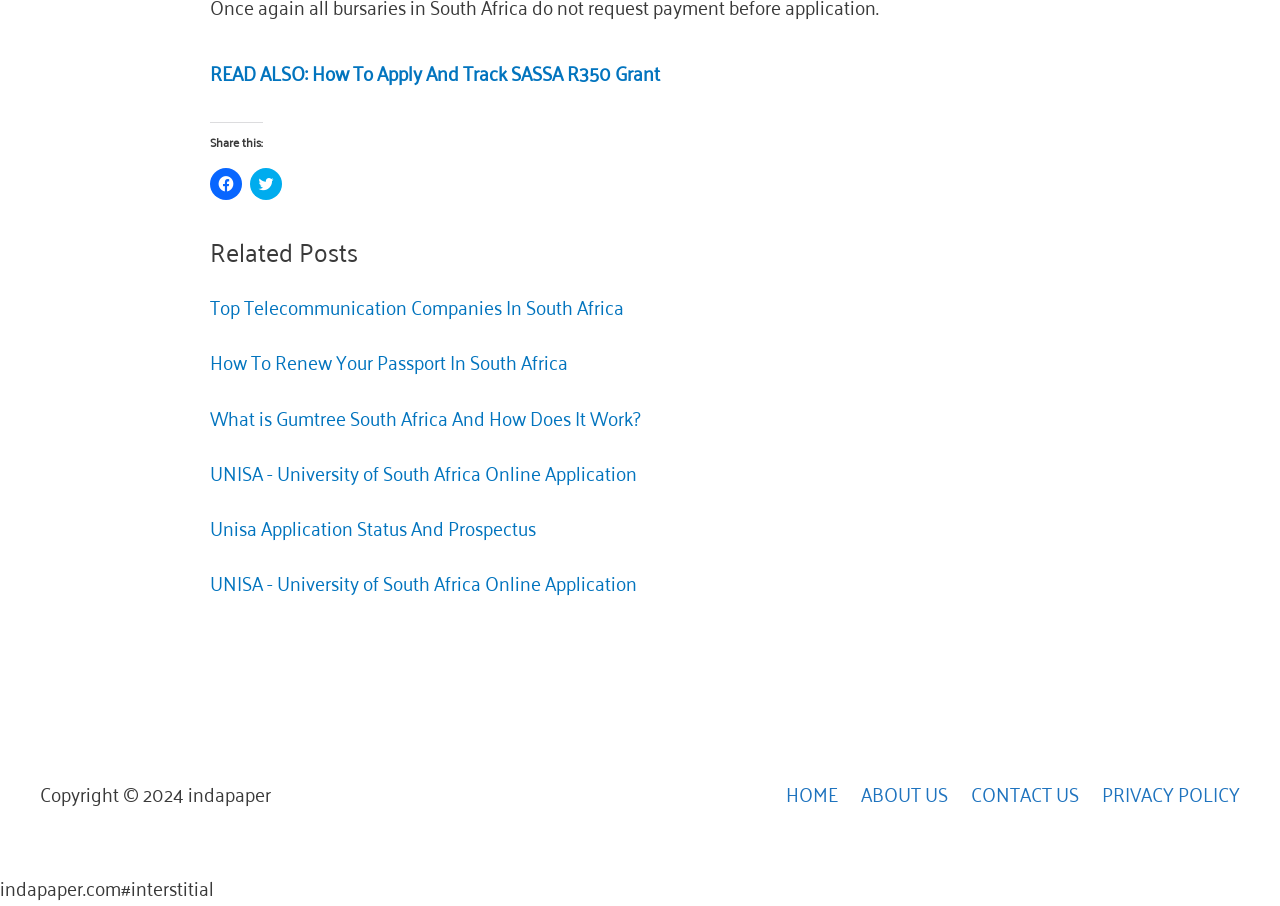Find the bounding box coordinates for the UI element that matches this description: "HOME".

[0.599, 0.855, 0.655, 0.894]